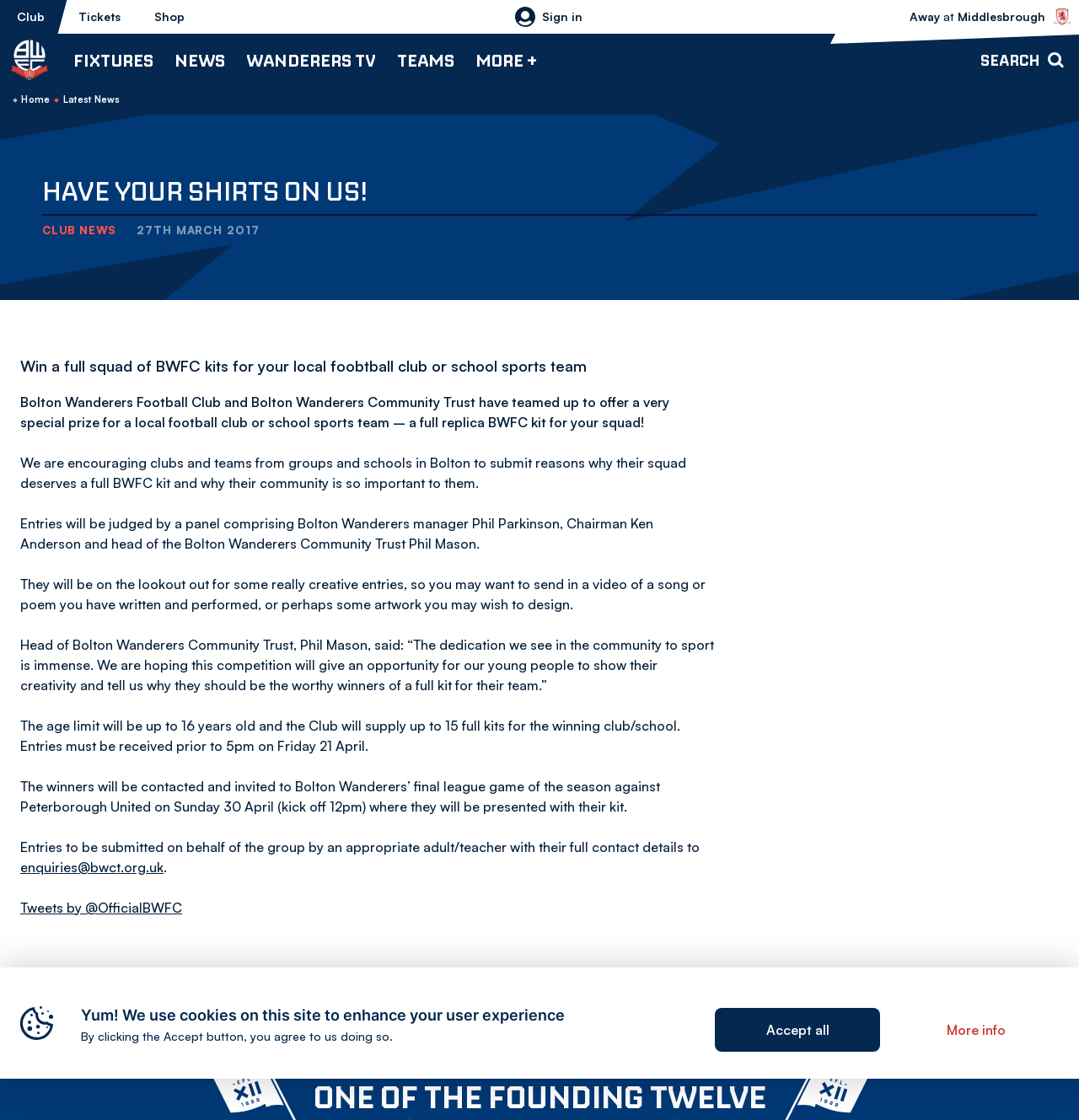Using the element description provided, determine the bounding box coordinates in the format (top-left x, top-left y, bottom-right x, bottom-right y). Ensure that all values are floating point numbers between 0 and 1. Element description: Middlesbrough vs Bolton Wanderers

[0.837, 0.0, 1.0, 0.03]